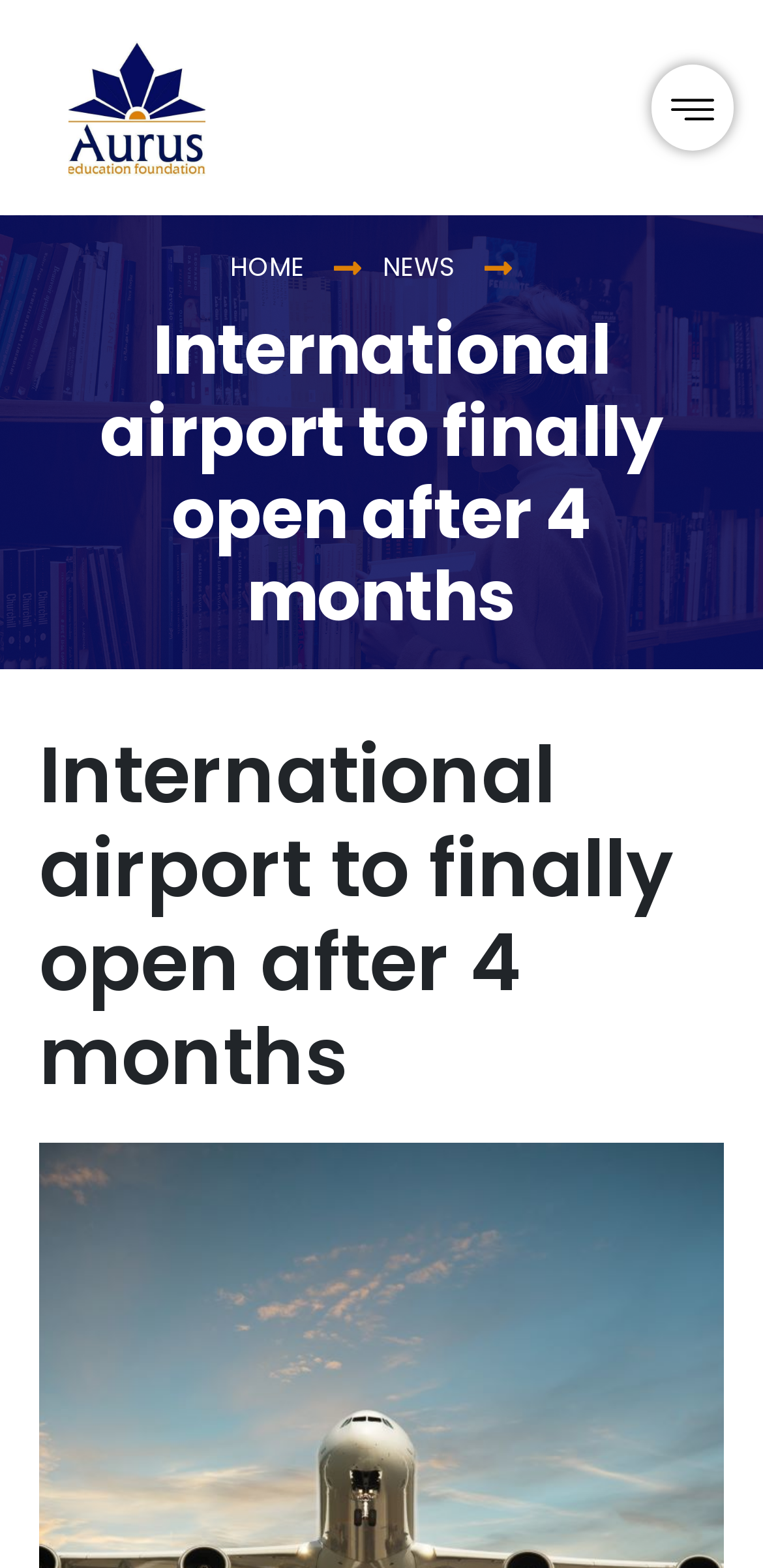Determine the bounding box for the UI element as described: "Home". The coordinates should be represented as four float numbers between 0 and 1, formatted as [left, top, right, bottom].

[0.301, 0.159, 0.399, 0.182]